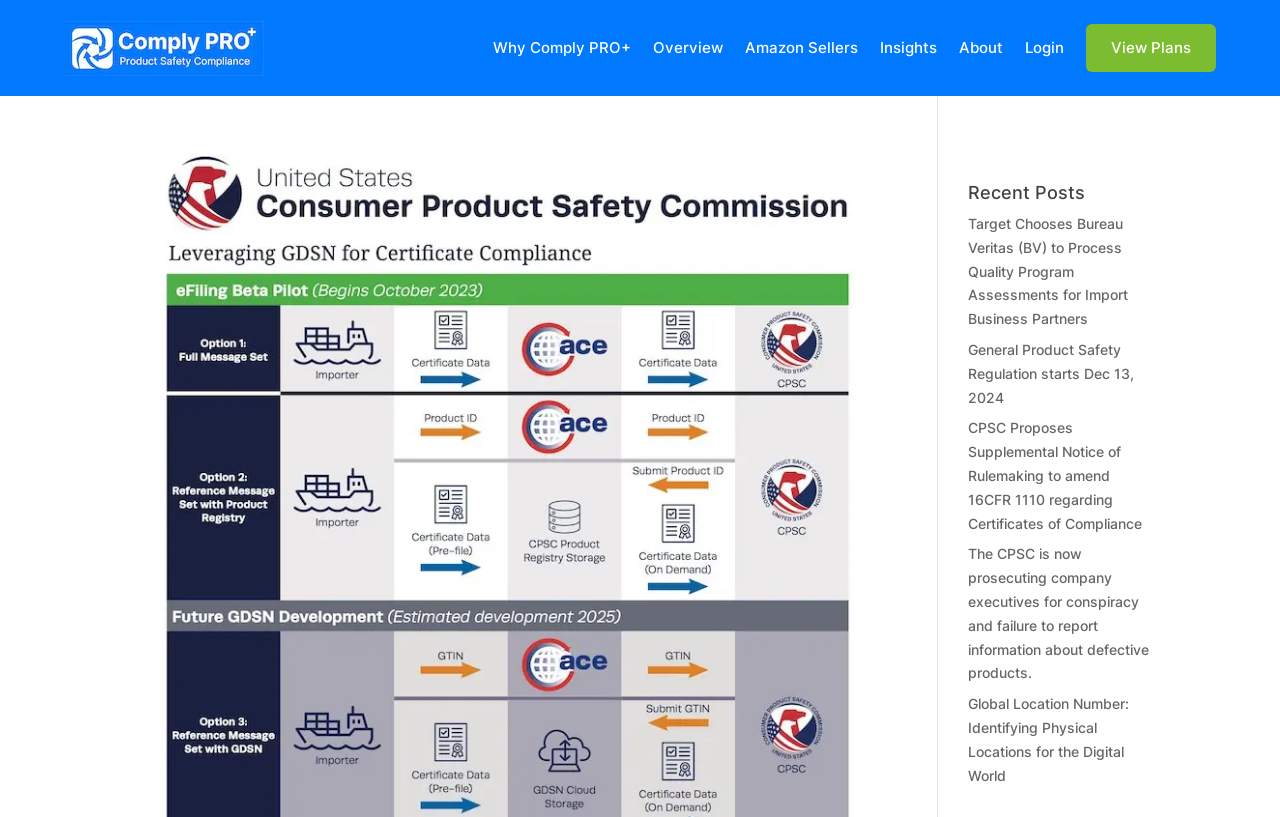Please locate the bounding box coordinates of the element that should be clicked to complete the given instruction: "Learn about General Product Safety Regulation".

[0.756, 0.417, 0.886, 0.496]